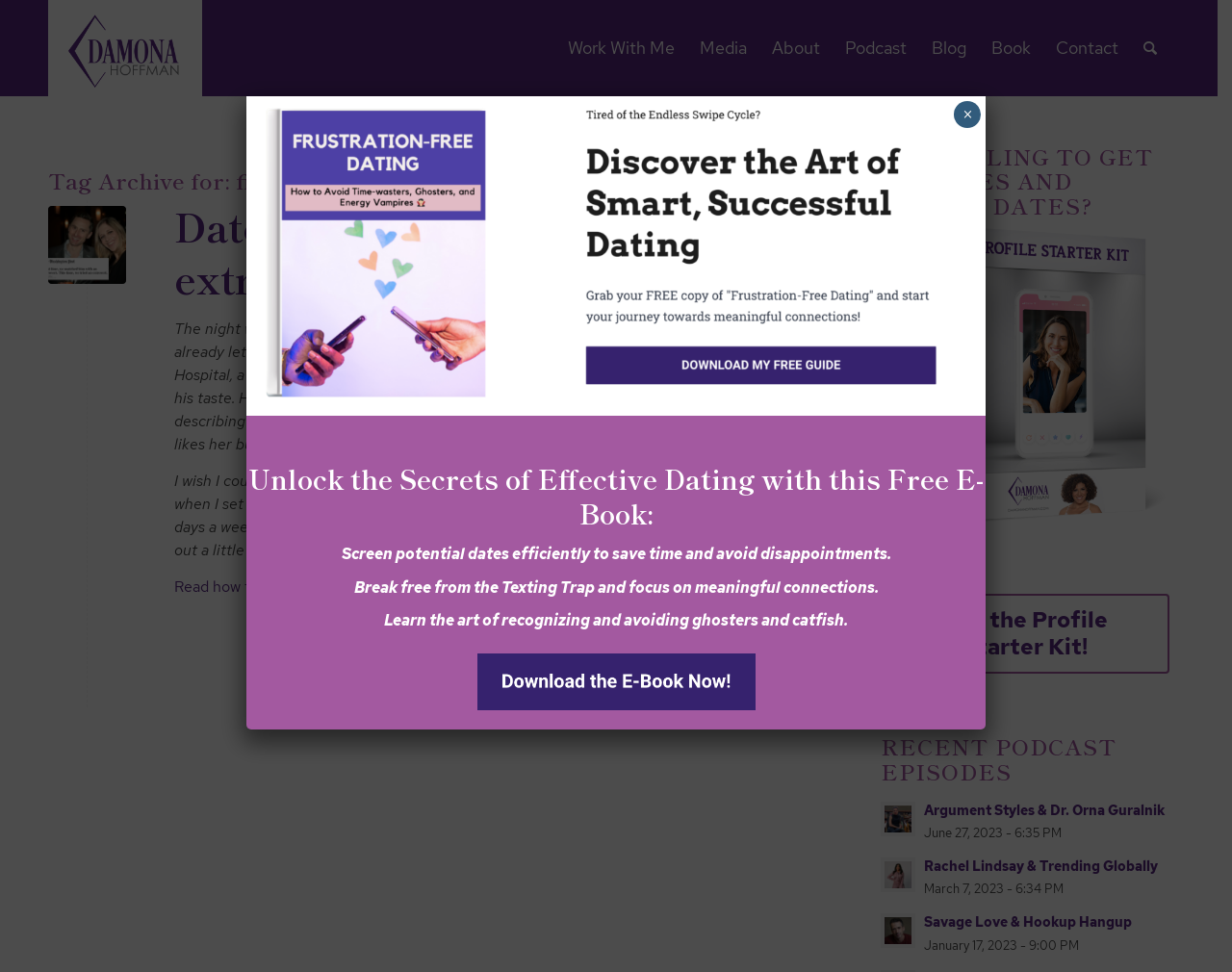Determine the coordinates of the bounding box that should be clicked to complete the instruction: "Listen to the podcast episode 'Argument Styles & Dr. Orna Guralnik'". The coordinates should be represented by four float numbers between 0 and 1: [left, top, right, bottom].

[0.714, 0.821, 0.949, 0.869]